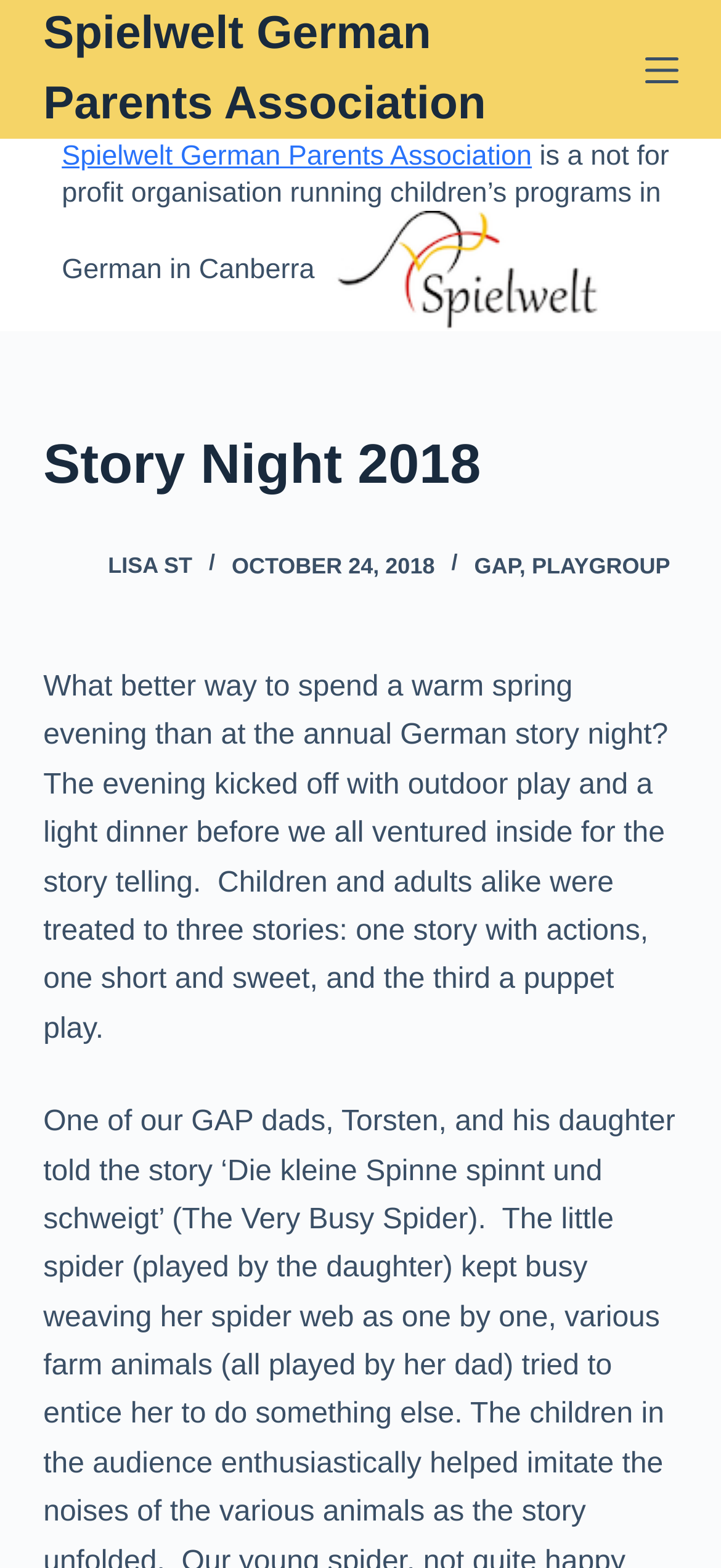Provide the bounding box coordinates of the HTML element this sentence describes: "parent_node: LISA ST". The bounding box coordinates consist of four float numbers between 0 and 1, i.e., [left, top, right, bottom].

[0.06, 0.345, 0.124, 0.375]